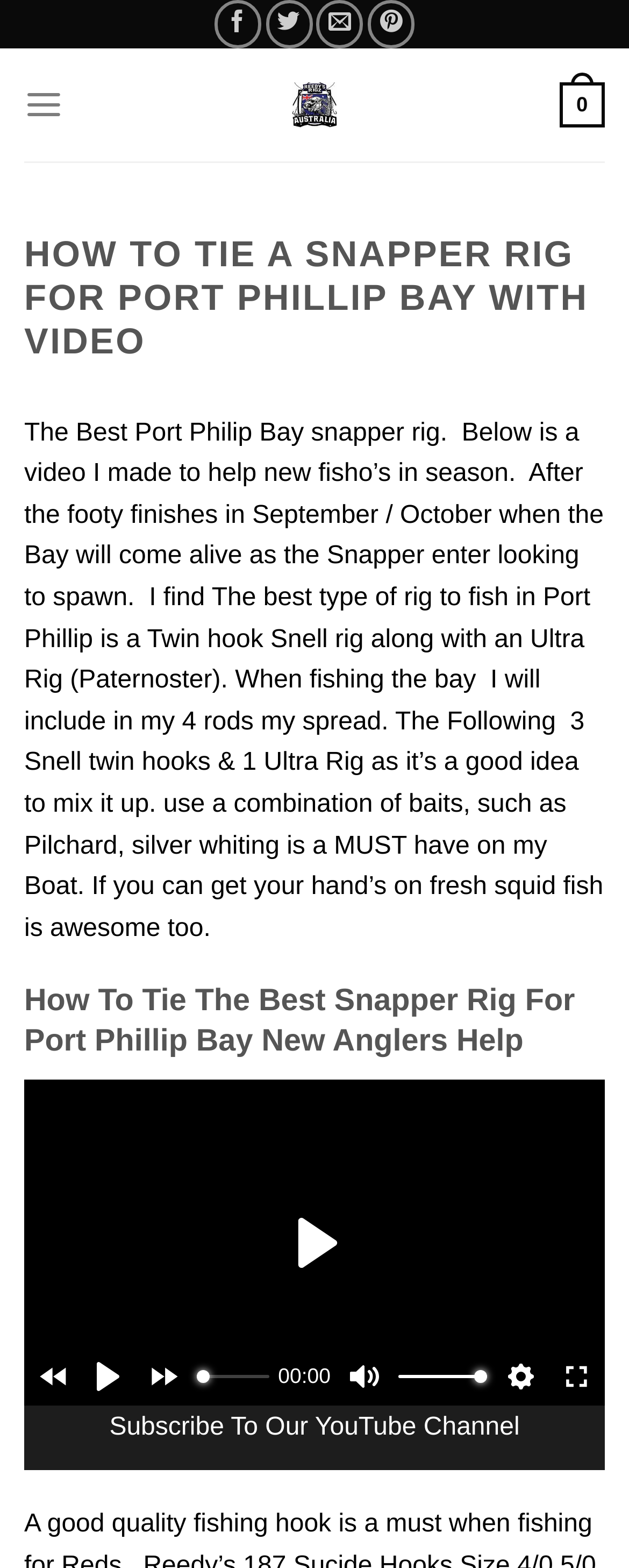Examine the image carefully and respond to the question with a detailed answer: 
What is the topic of the webpage?

Based on the webpage content, the topic is about tying a Snapper Rig, specifically for Port Phillip Bay, and it includes a video step-by-step guide.